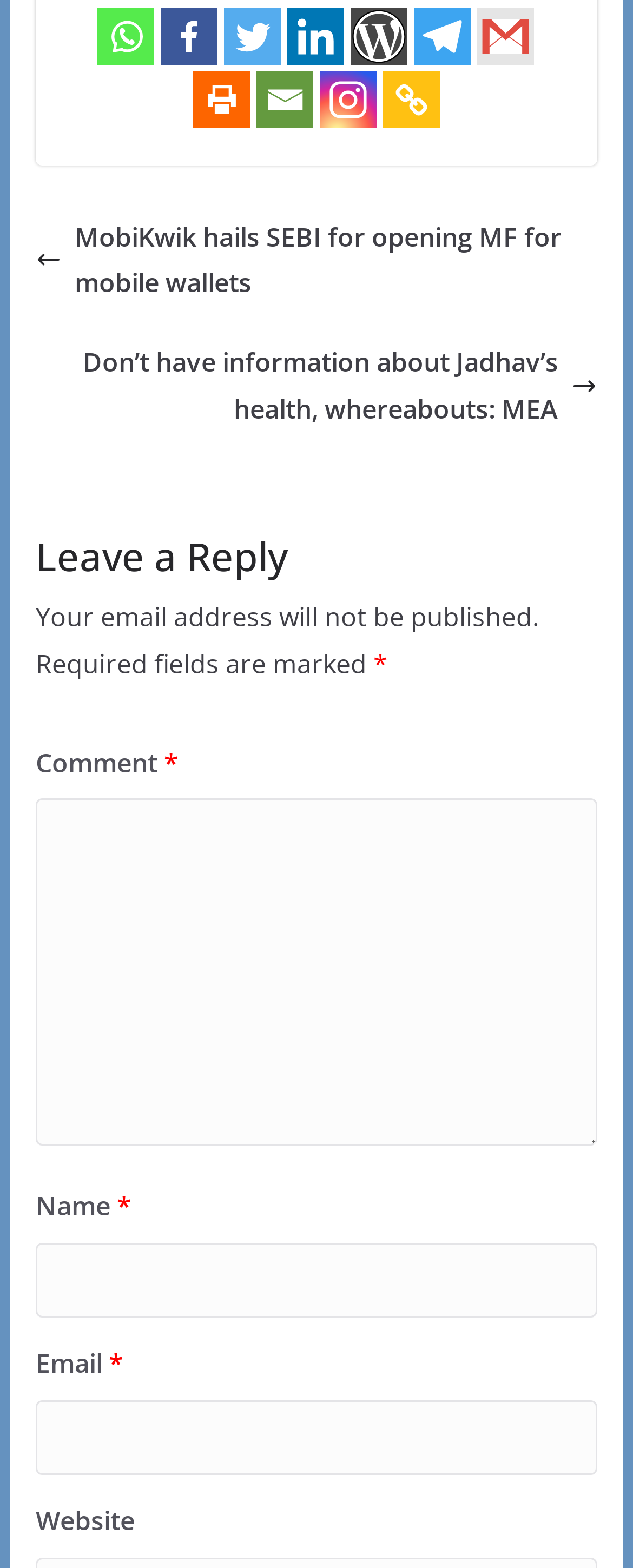Determine the bounding box coordinates of the clickable element necessary to fulfill the instruction: "Share on Whatsapp". Provide the coordinates as four float numbers within the 0 to 1 range, i.e., [left, top, right, bottom].

[0.155, 0.005, 0.245, 0.041]